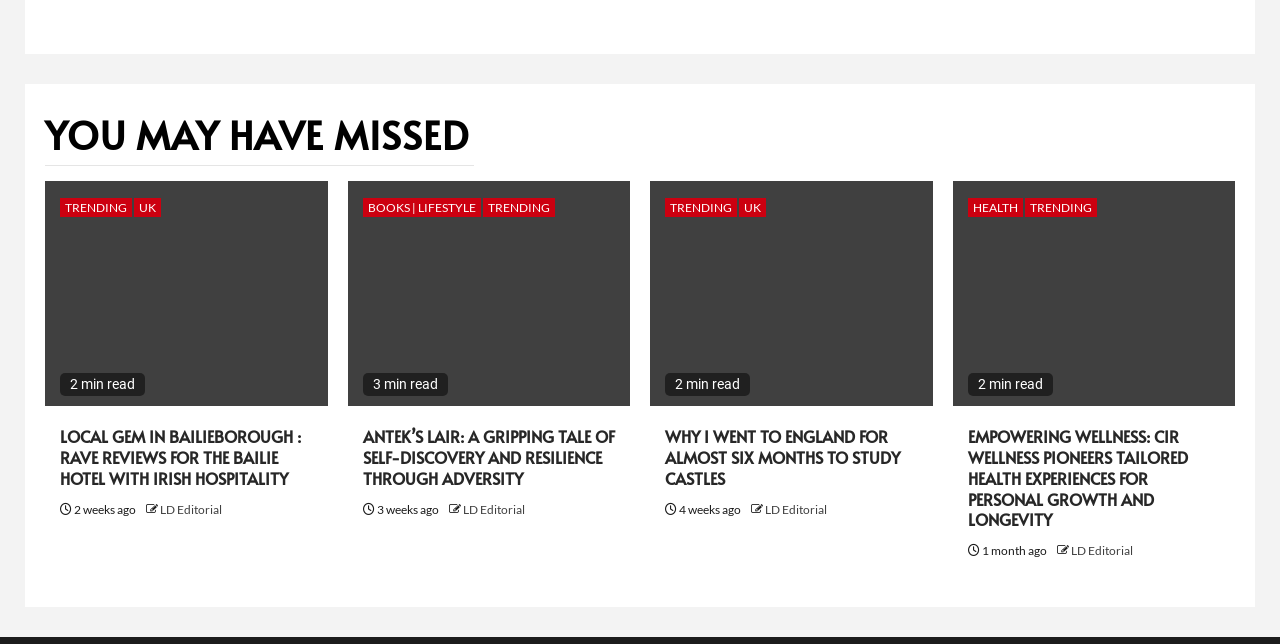Provide a brief response in the form of a single word or phrase:
What is the category of the article 'EMPOWERING WELLNESS: CIR WELLNESS PIONEERS TAILORED HEALTH EXPERIENCES FOR PERSONAL GROWTH AND LONGEVITY'?

HEALTH